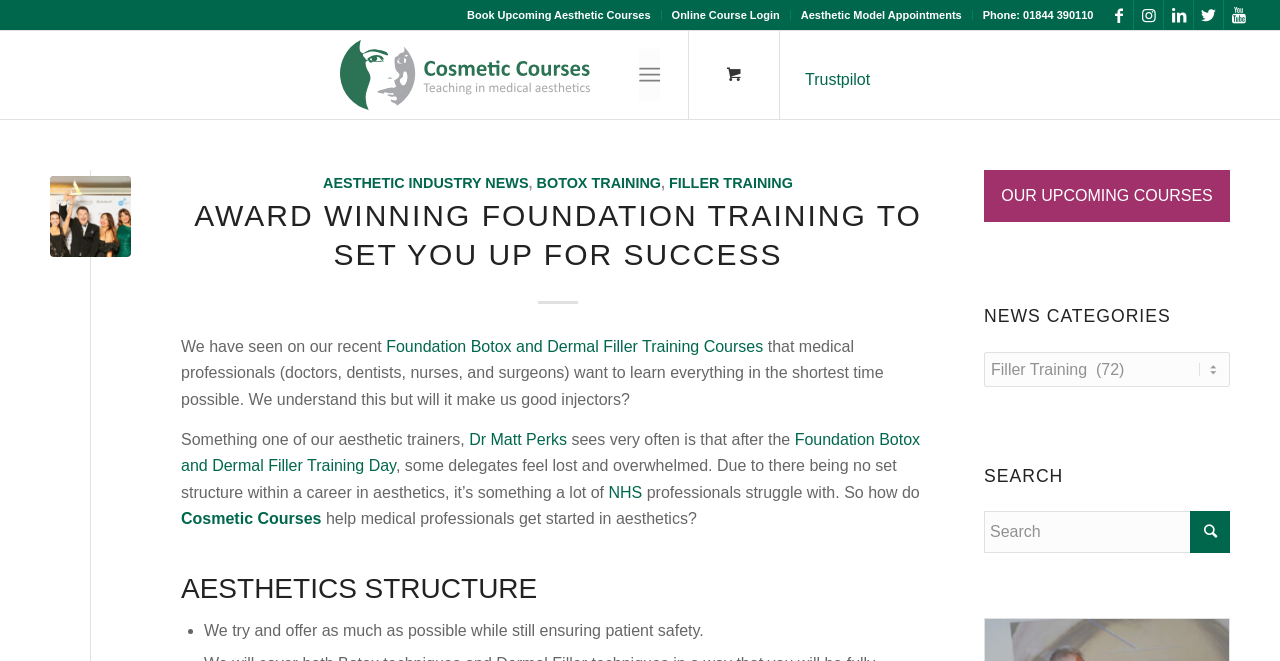What is the purpose of the 'Search' function on the webpage?
Please provide an in-depth and detailed response to the question.

I inferred this answer by looking at the location of the 'Search' function, which is near the 'NEWS CATEGORIES' and 'OUR UPCOMING COURSES' sections, suggesting that it is used to search for courses or news related to aesthetic training.